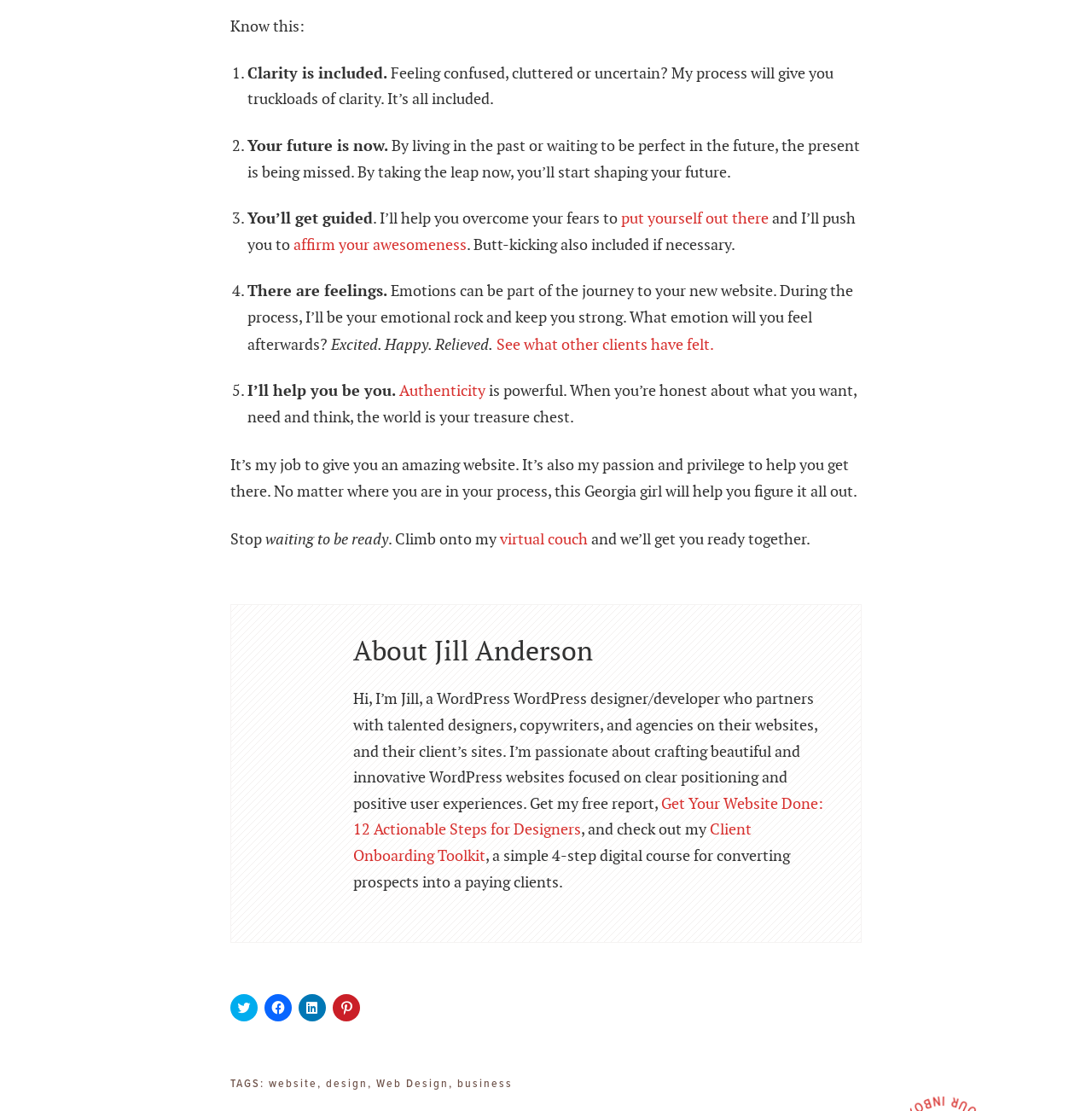What is the main service offered by the website?
From the image, respond using a single word or phrase.

Website design